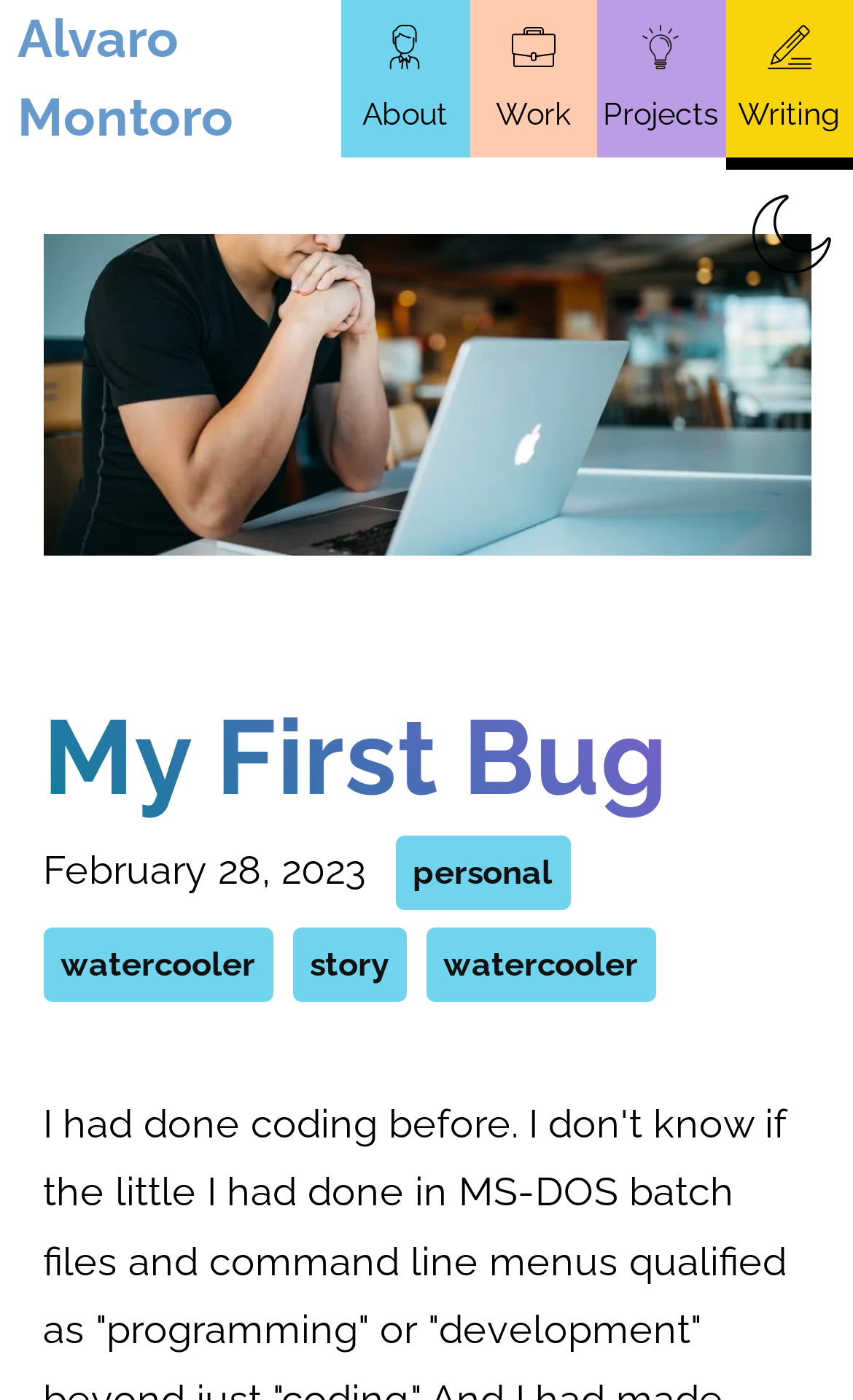Identify the bounding box for the given UI element using the description provided. Coordinates should be in the format (top-left x, top-left y, bottom-right x, bottom-right y) and must be between 0 and 1. Here is the description: Alvaro Montoro

[0.021, 0.0, 0.274, 0.112]